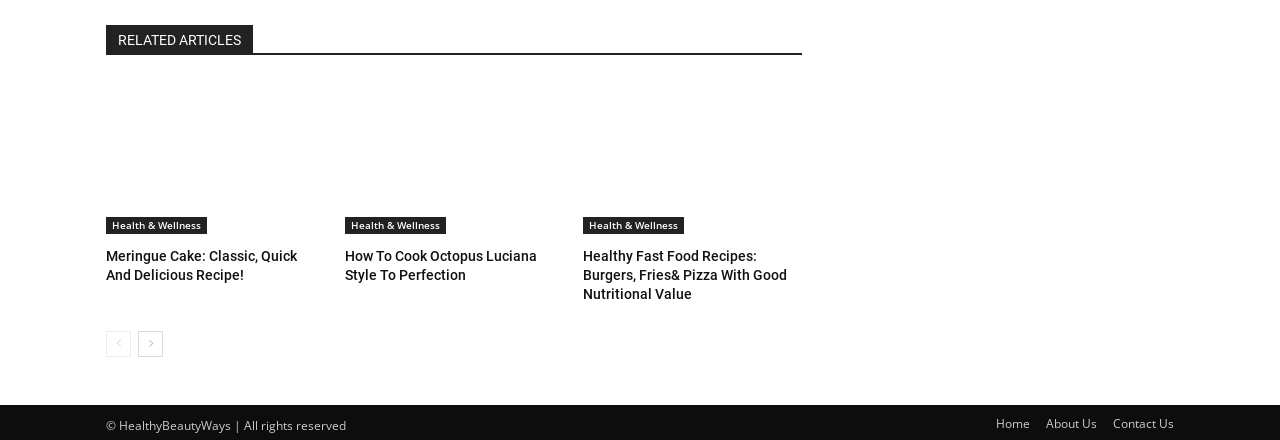Analyze the image and provide a detailed answer to the question: What is the name of the website?

The name of the website is 'HealthyBeautyWays' as indicated by the static text '© HealthyBeautyWays | All rights reserved' with bounding box coordinates [0.083, 0.939, 0.27, 0.978]